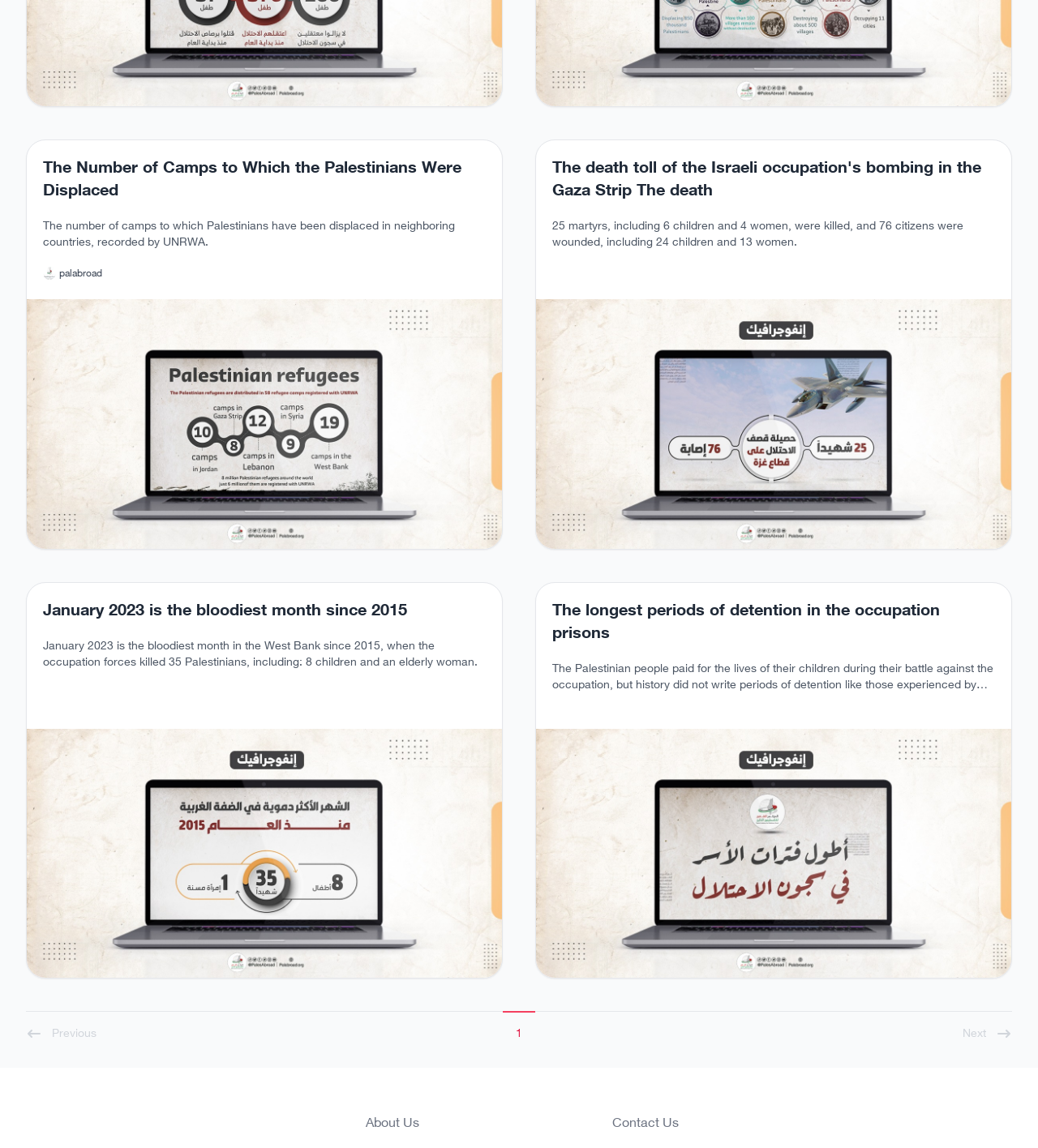How many martyrs were killed in the Gaza Strip?
Provide a detailed answer to the question using information from the image.

According to the static text '25 martyrs, including 6 children and 4 women, were killed, and 76 citizens were wounded, including 24 children and 13 women.' on the webpage, 25 martyrs were killed in the Gaza Strip.